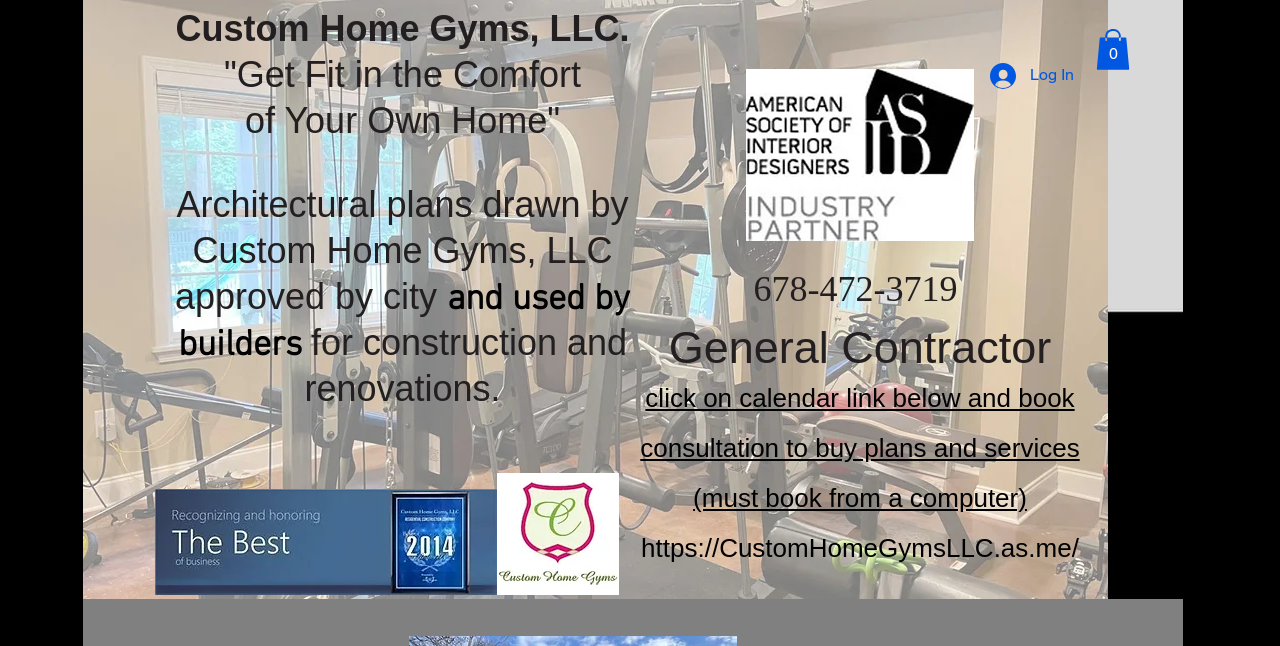What is the phone number?
Using the image as a reference, answer the question with a short word or phrase.

678-472-3719